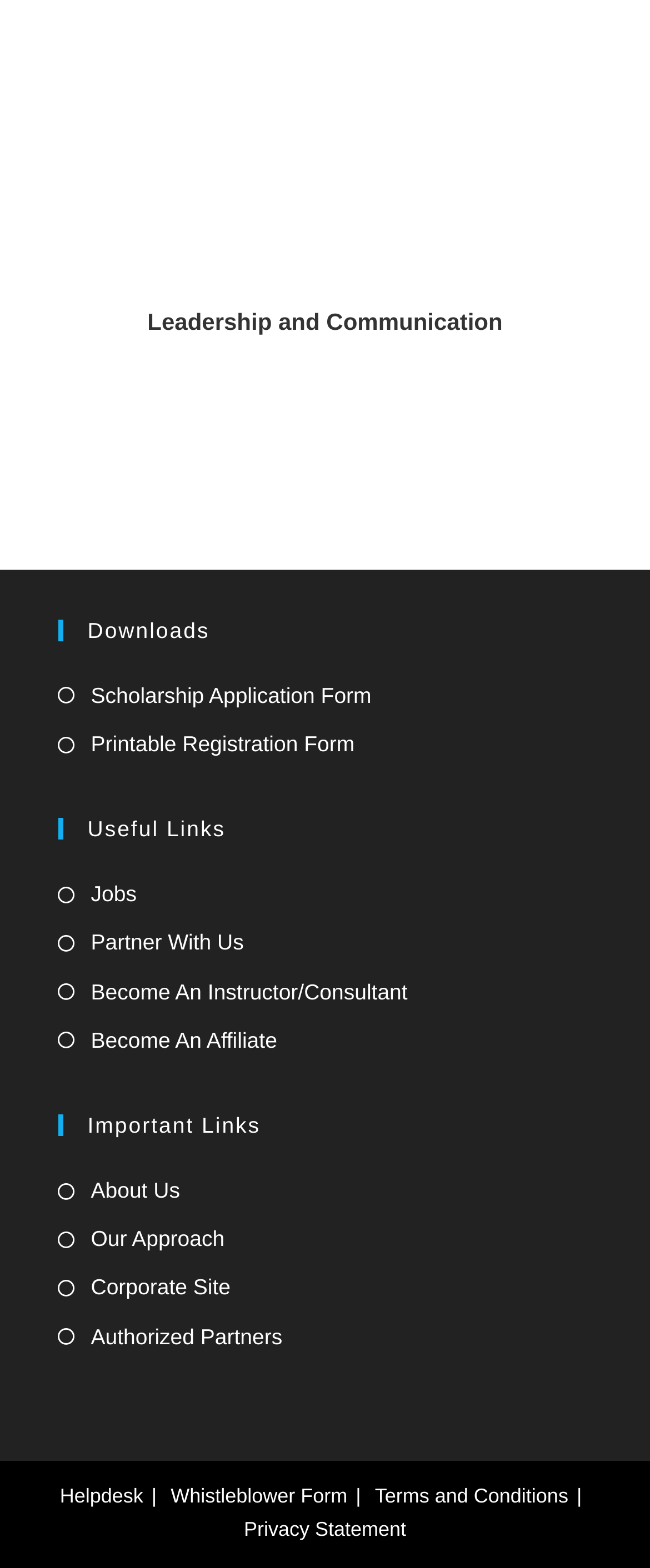Determine the bounding box coordinates of the UI element described by: "alt="Leadership and Communication"".

[0.051, 0.08, 0.949, 0.097]